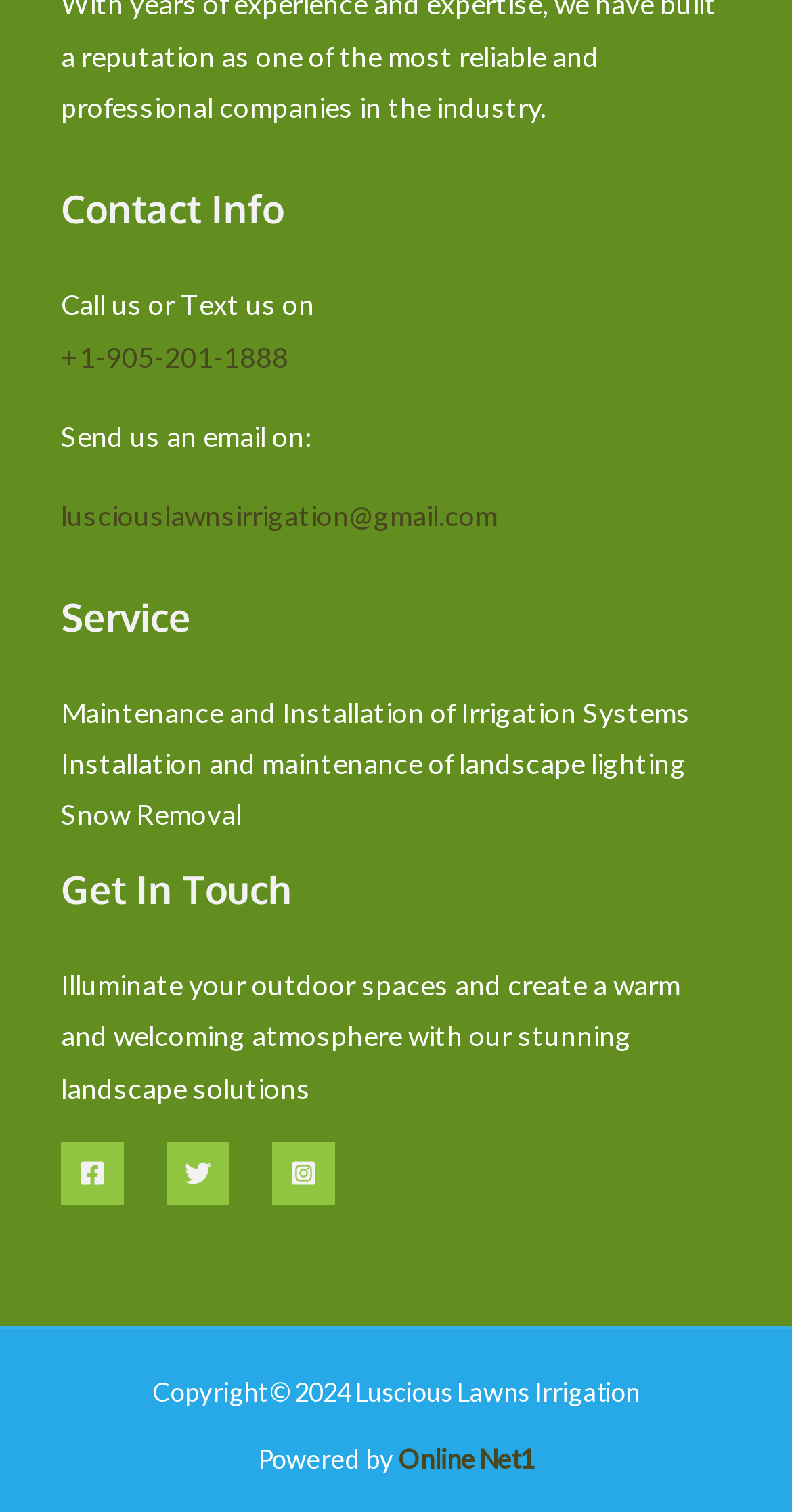What is the email address to contact?
Look at the image and respond with a single word or a short phrase.

lusciouslawnsirrigation@gmail.com